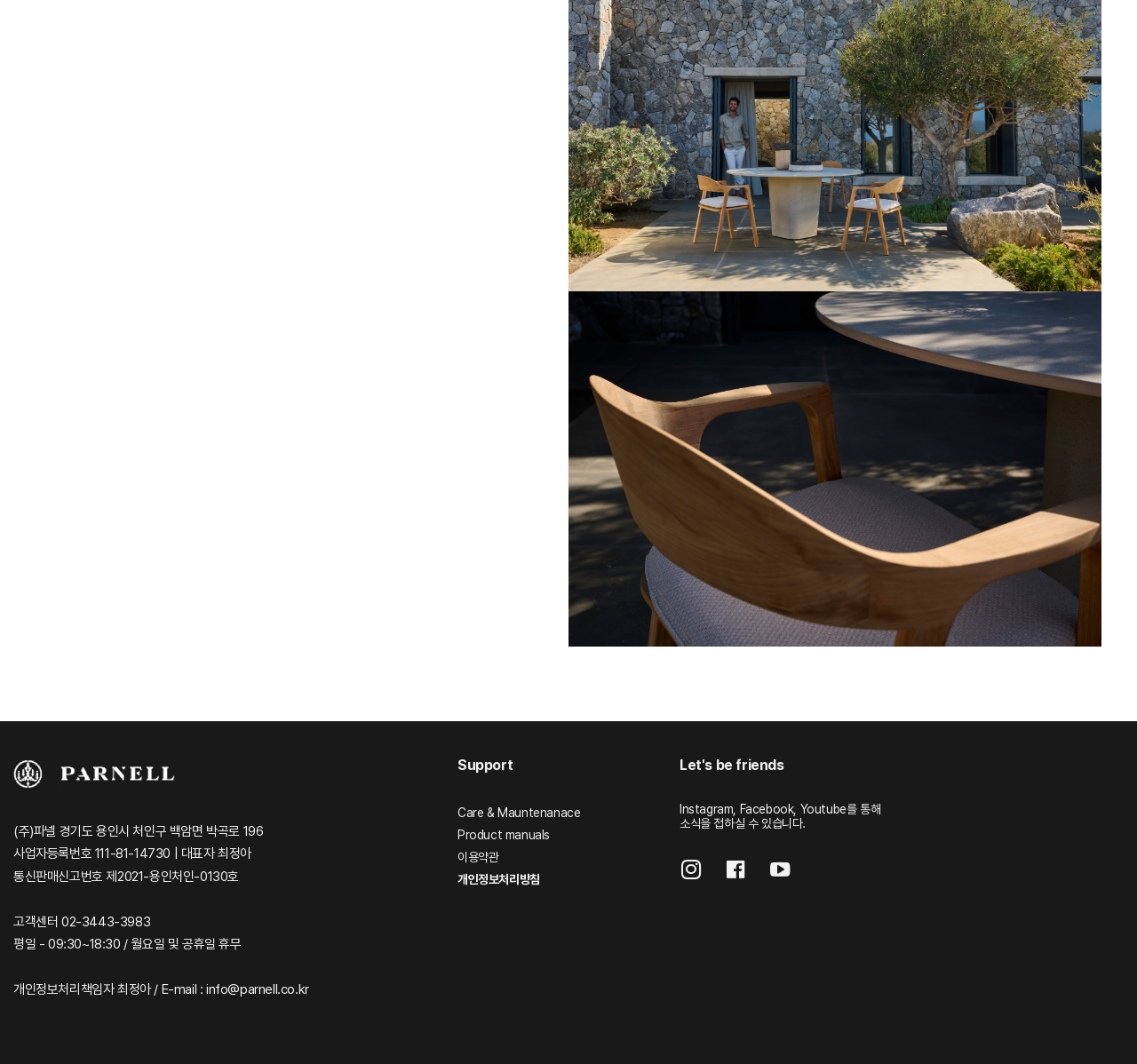Identify the bounding box for the described UI element. Provide the coordinates in (top-left x, top-left y, bottom-right x, bottom-right y) format with values ranging from 0 to 1: aria-label="Insert search query" name="s" placeholder="Search"

None